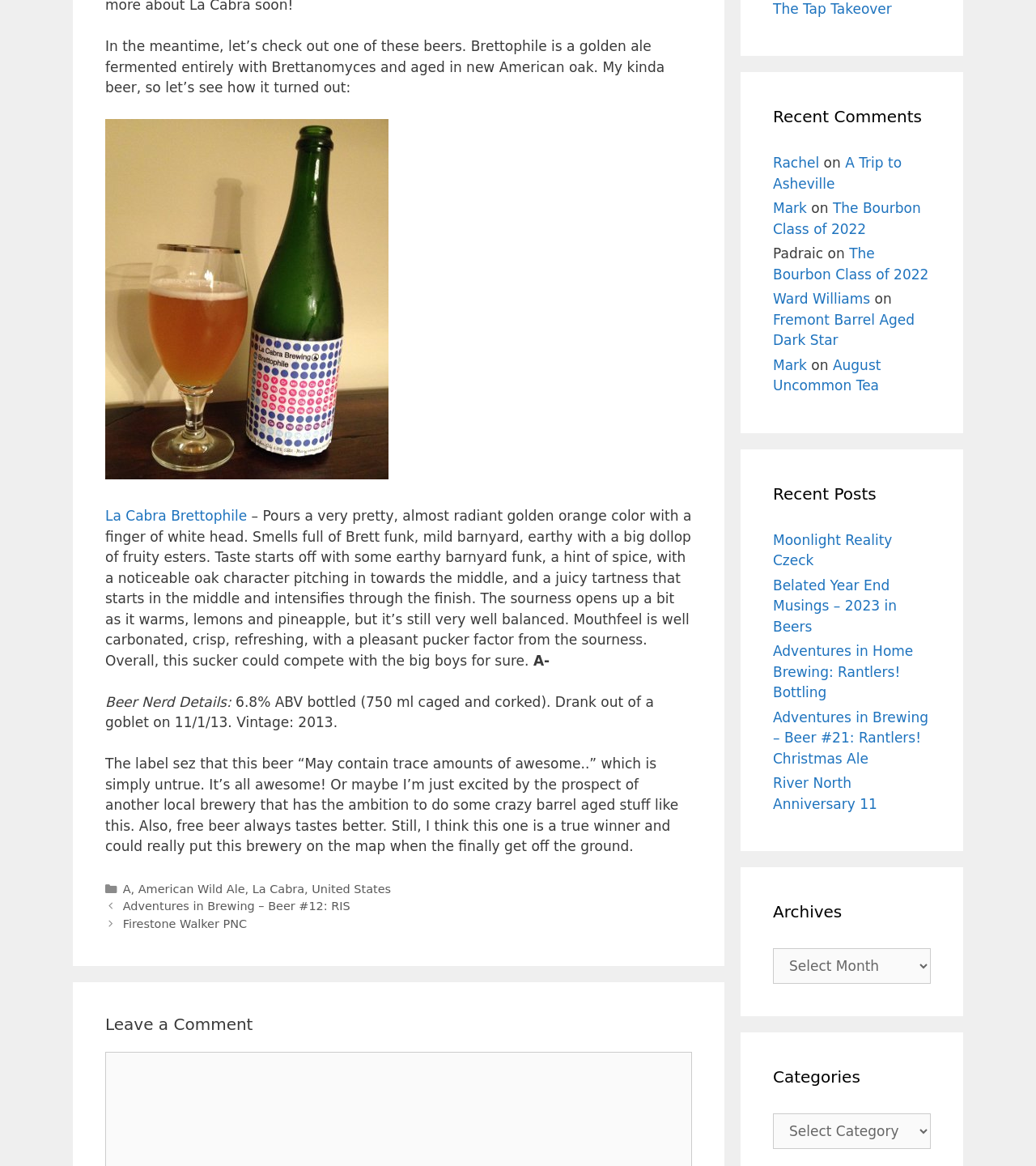Identify the bounding box of the UI element described as follows: "Fremont Barrel Aged Dark Star". Provide the coordinates as four float numbers in the range of 0 to 1 [left, top, right, bottom].

[0.746, 0.267, 0.883, 0.299]